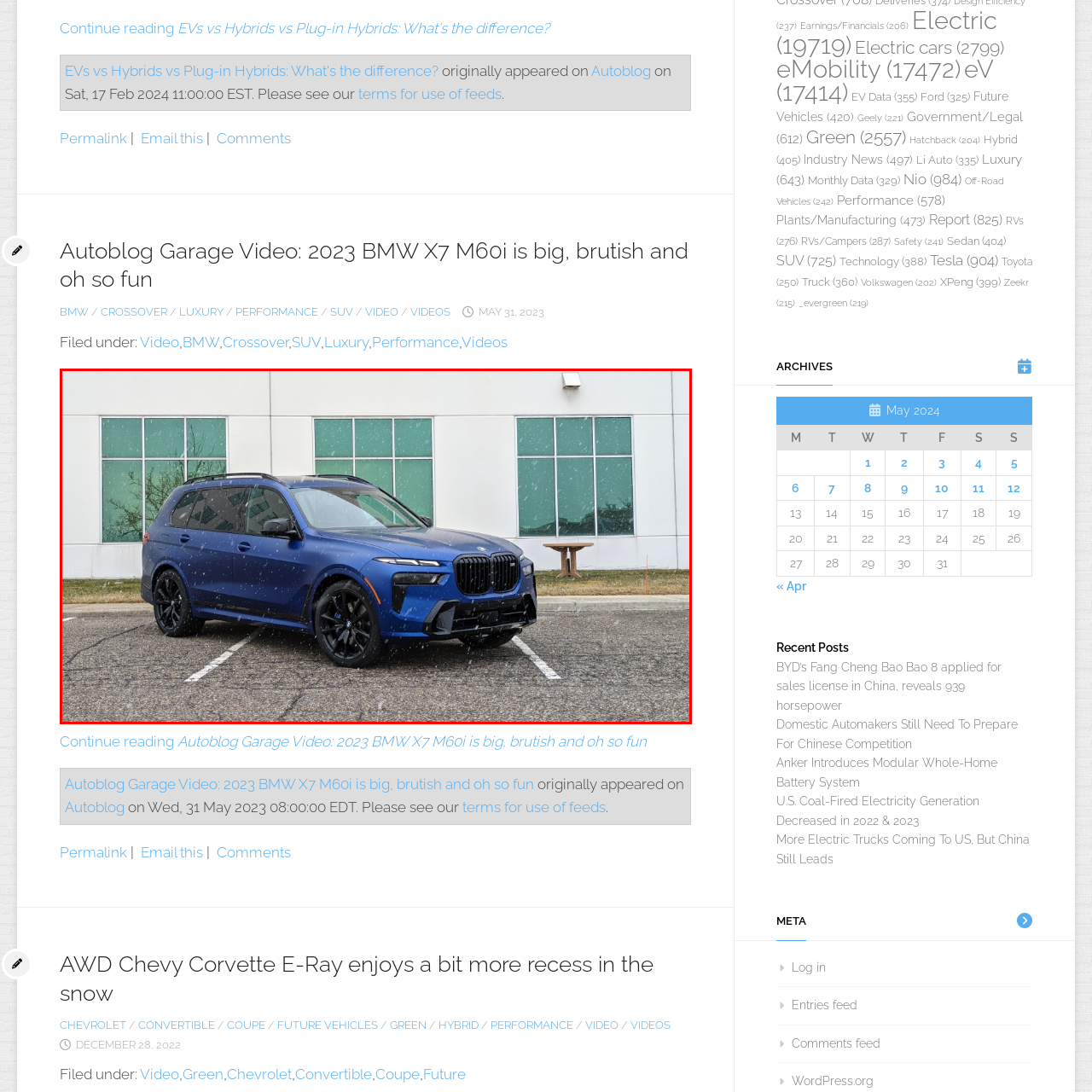Pay attention to the content inside the red bounding box and deliver a detailed answer to the following question based on the image's details: What type of windows does the modern building have?

The caption describes the modern building featuring large green-tinted windows, which suggests that the windows of the building have a green tint.